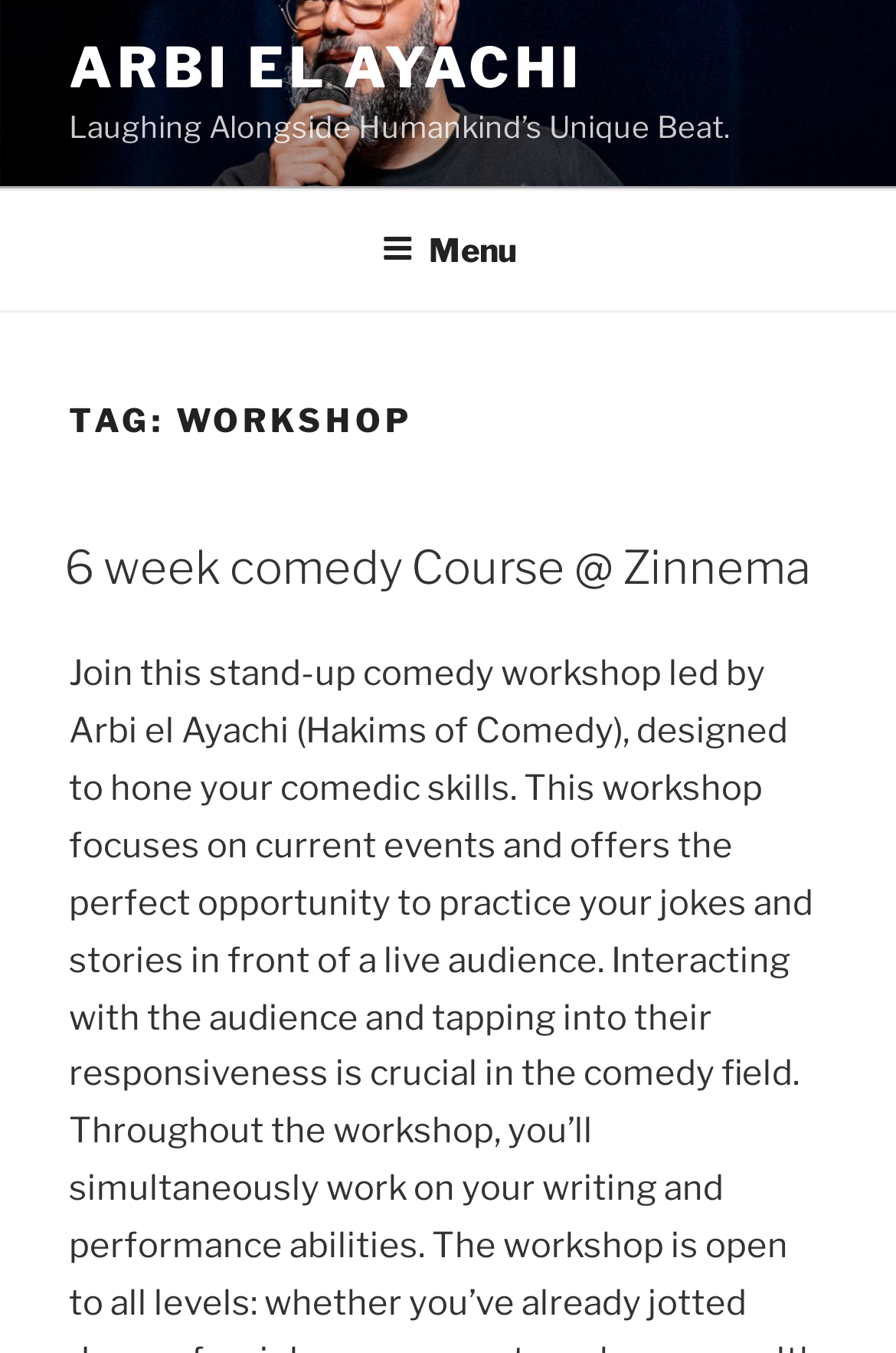Provide the bounding box coordinates of the HTML element described by the text: "Menu". The coordinates should be in the format [left, top, right, bottom] with values between 0 and 1.

[0.388, 0.142, 0.612, 0.225]